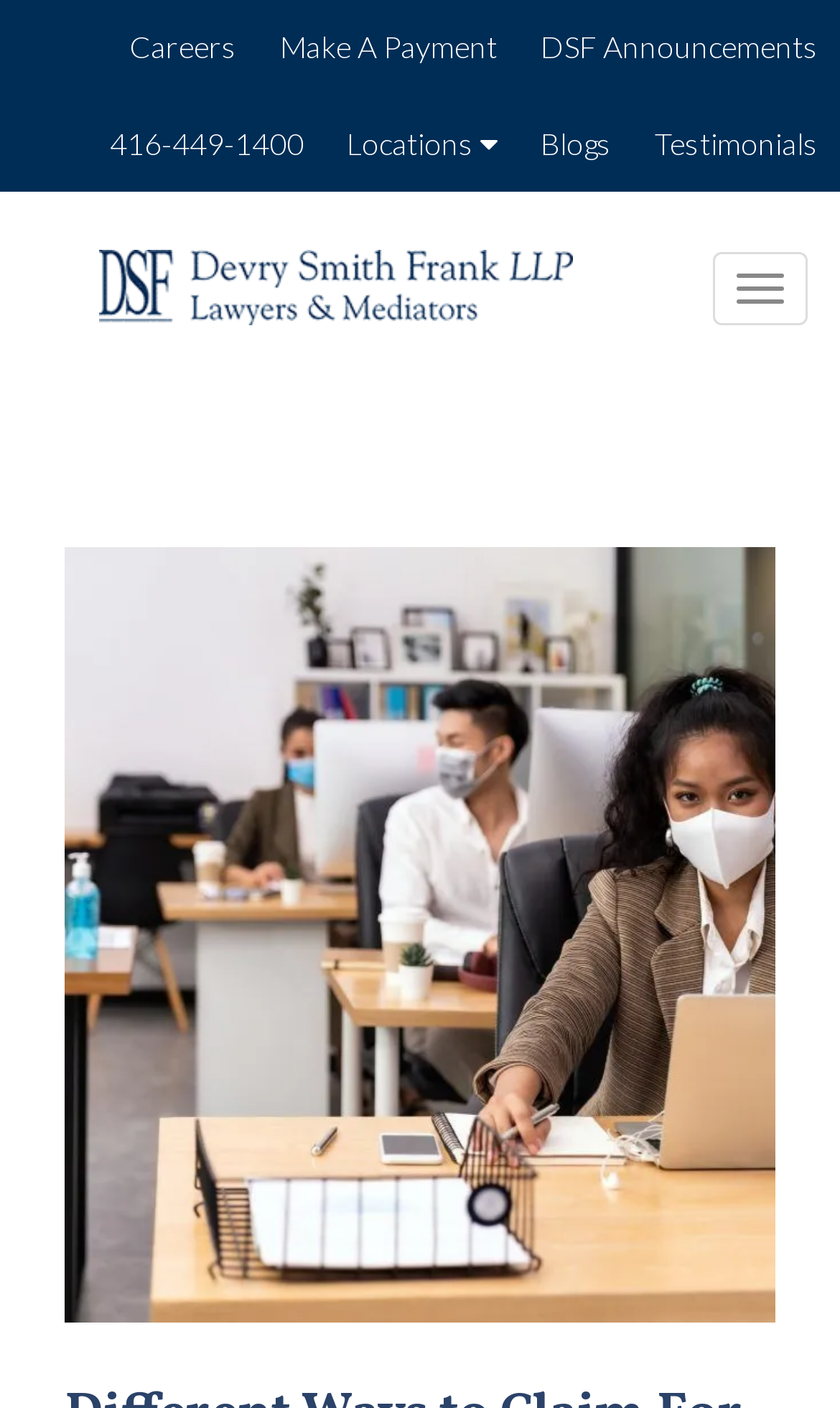Determine the bounding box coordinates of the UI element described below. Use the format (top-left x, top-left y, bottom-right x, bottom-right y) with floating point numbers between 0 and 1: DSF Announcements

[0.618, 0.0, 1.0, 0.068]